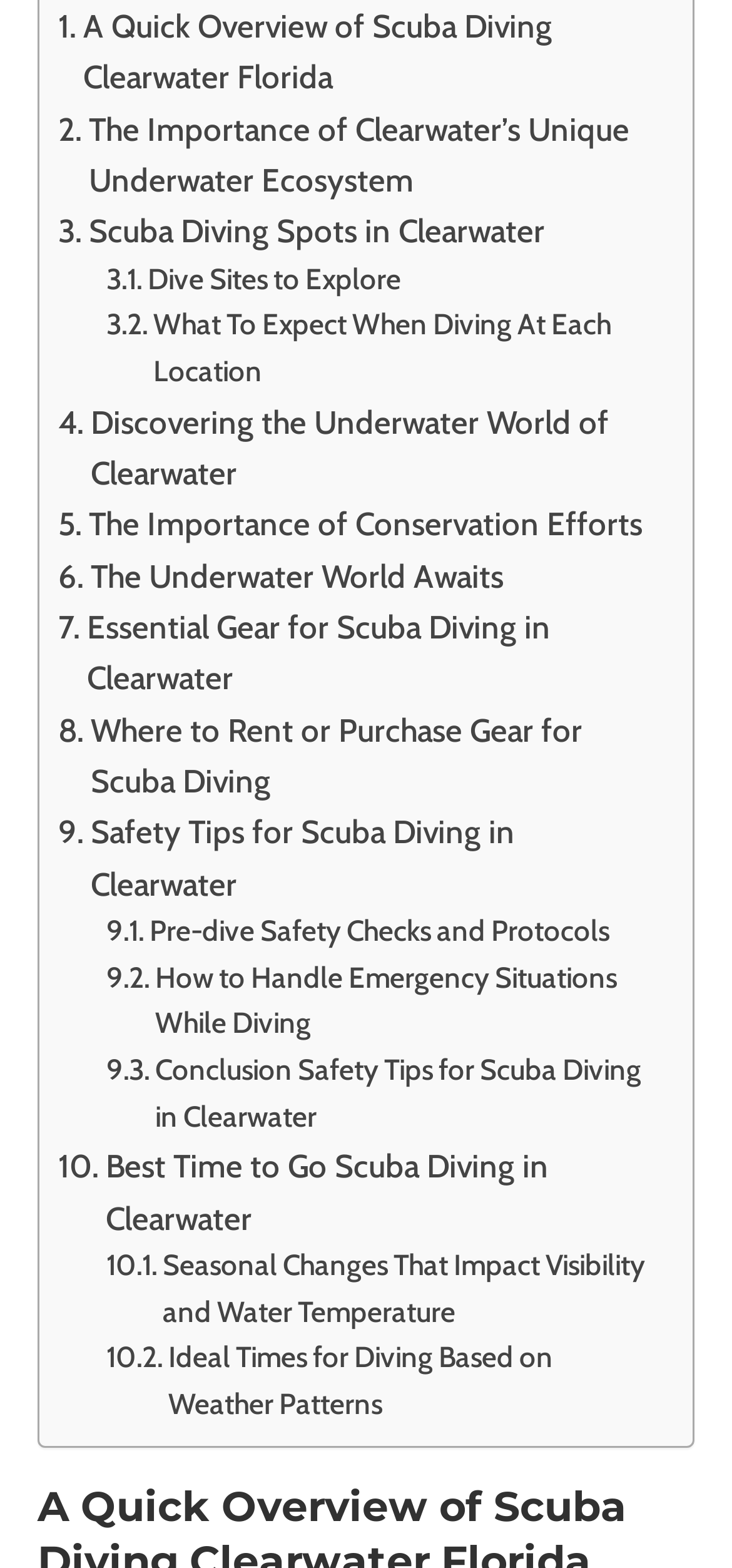Find the bounding box coordinates of the clickable region needed to perform the following instruction: "Read about scuba diving clearwater florida". The coordinates should be provided as four float numbers between 0 and 1, i.e., [left, top, right, bottom].

[0.079, 0.0, 0.895, 0.066]